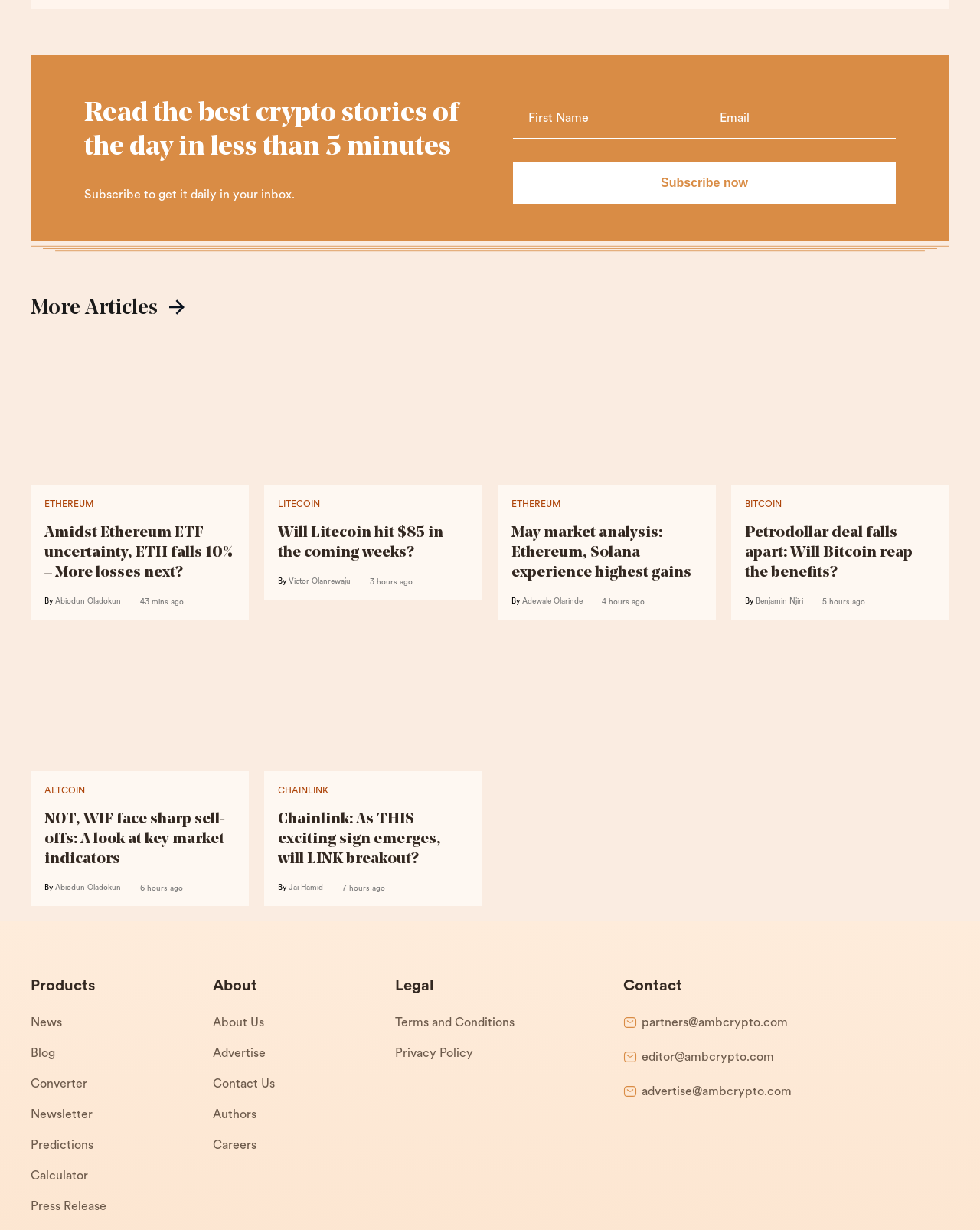What type of articles are featured on this webpage?
Please provide a comprehensive and detailed answer to the question.

The webpage has multiple links to articles with titles such as 'Amidst Ethereum ETF uncertainty, ETH falls 10% - More losses next?' and 'Will Litecoin hit $85 in the coming weeks?' which suggests that the webpage features articles related to cryptocurrency and blockchain.